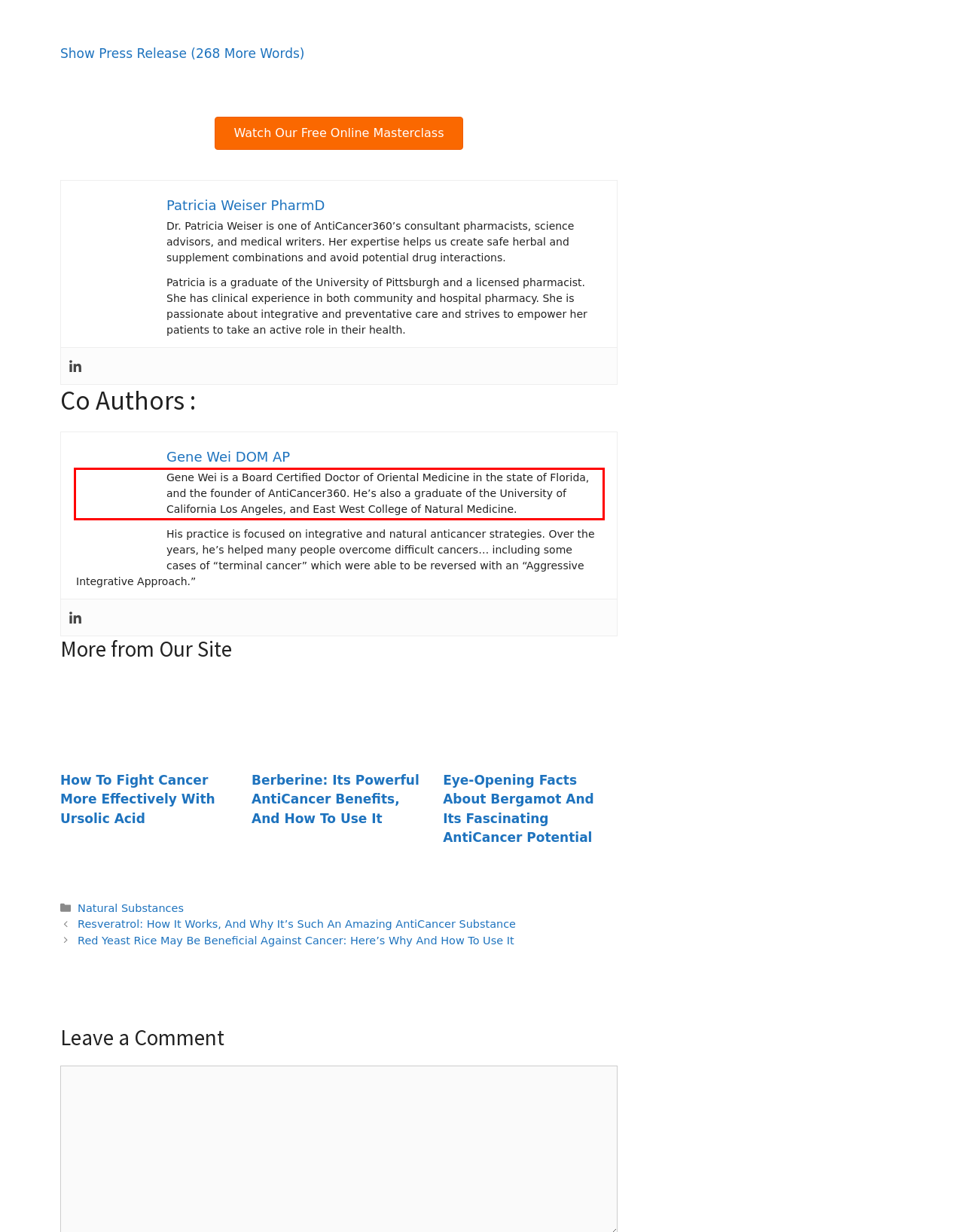Examine the webpage screenshot and use OCR to recognize and output the text within the red bounding box.

Gene Wei is a Board Certified Doctor of Oriental Medicine in the state of Florida, and the founder of AntiCancer360. He’s also a graduate of the University of California Los Angeles, and East West College of Natural Medicine.